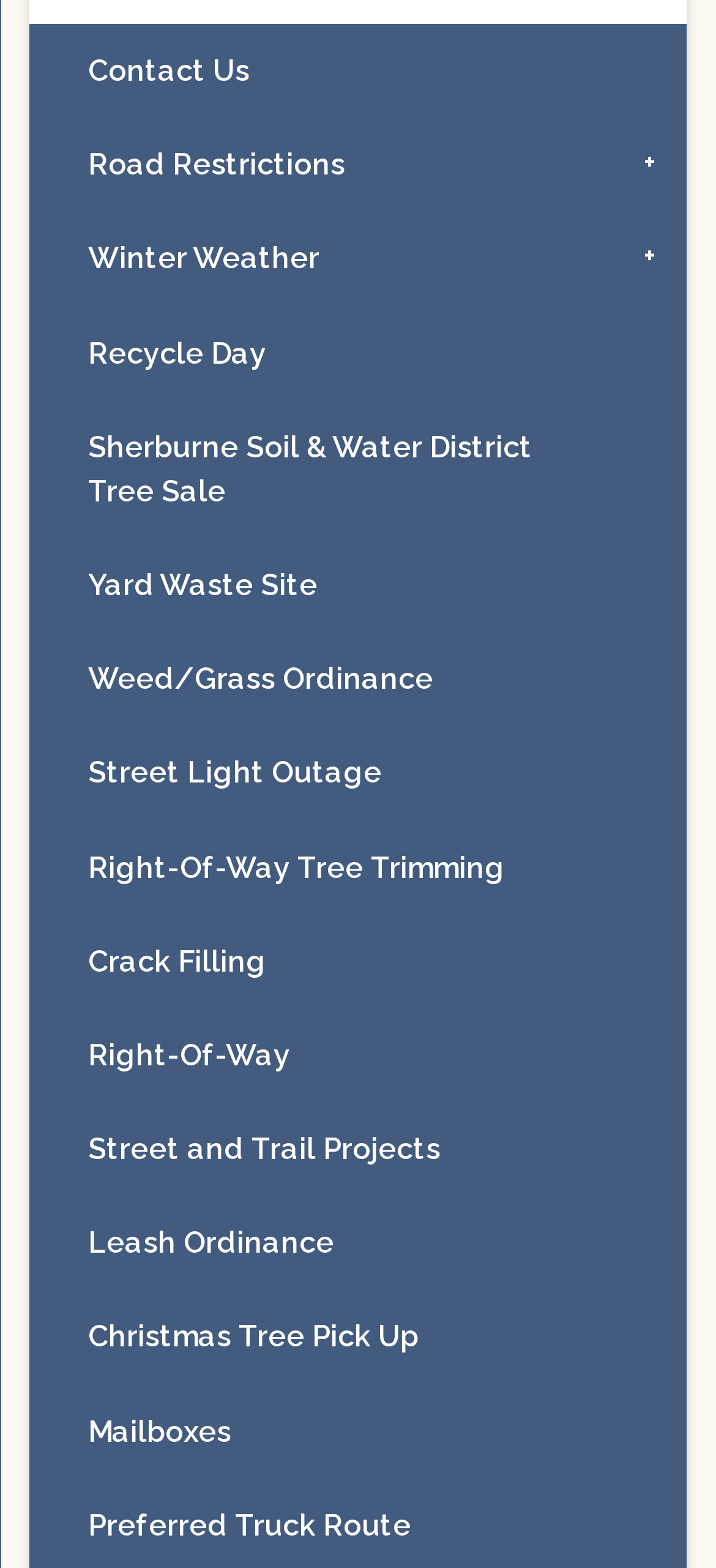Answer the question briefly using a single word or phrase: 
What is the topic of the last menu item?

Mailboxes